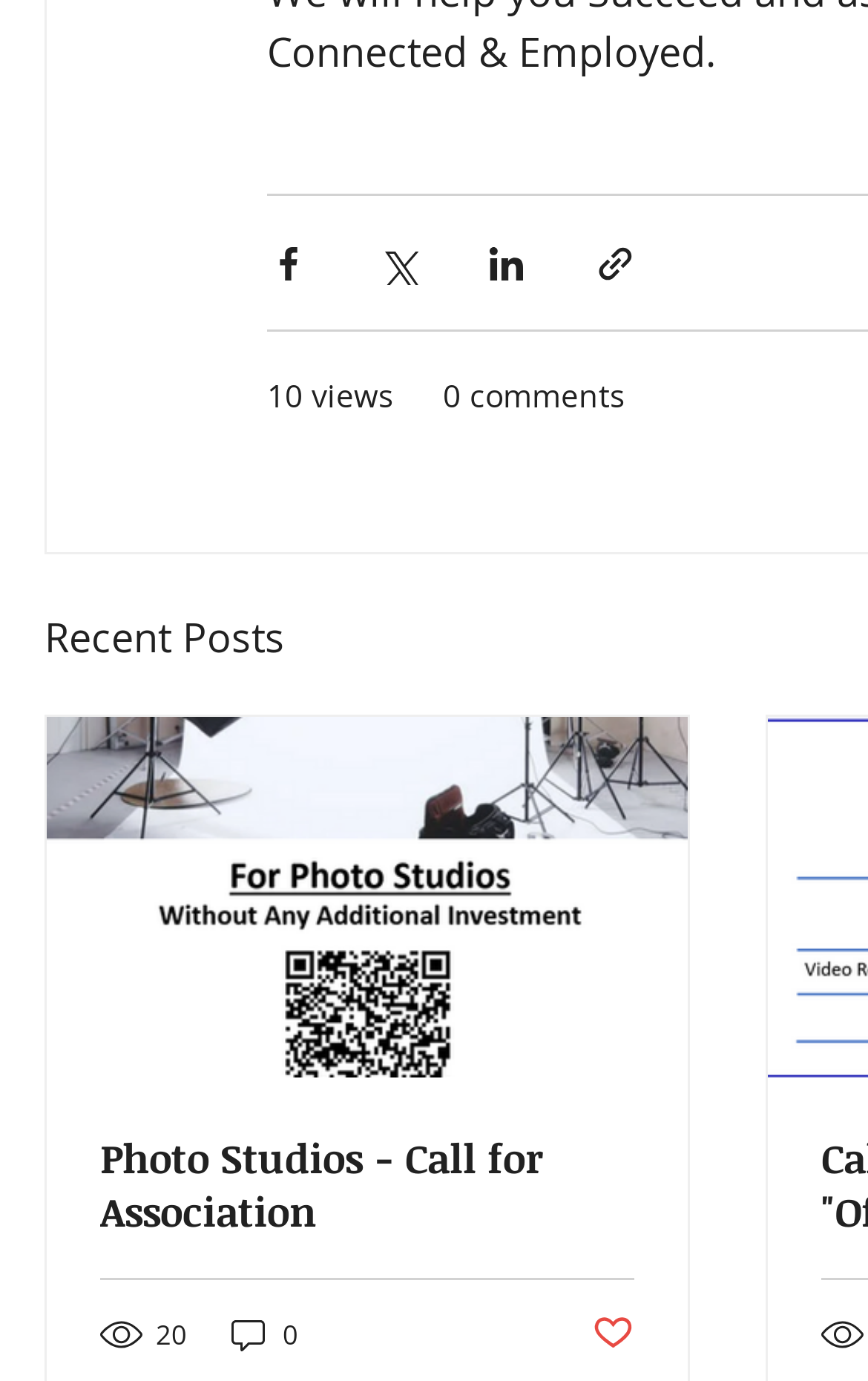Can you specify the bounding box coordinates of the area that needs to be clicked to fulfill the following instruction: "View recent post"?

[0.054, 0.52, 0.792, 0.781]